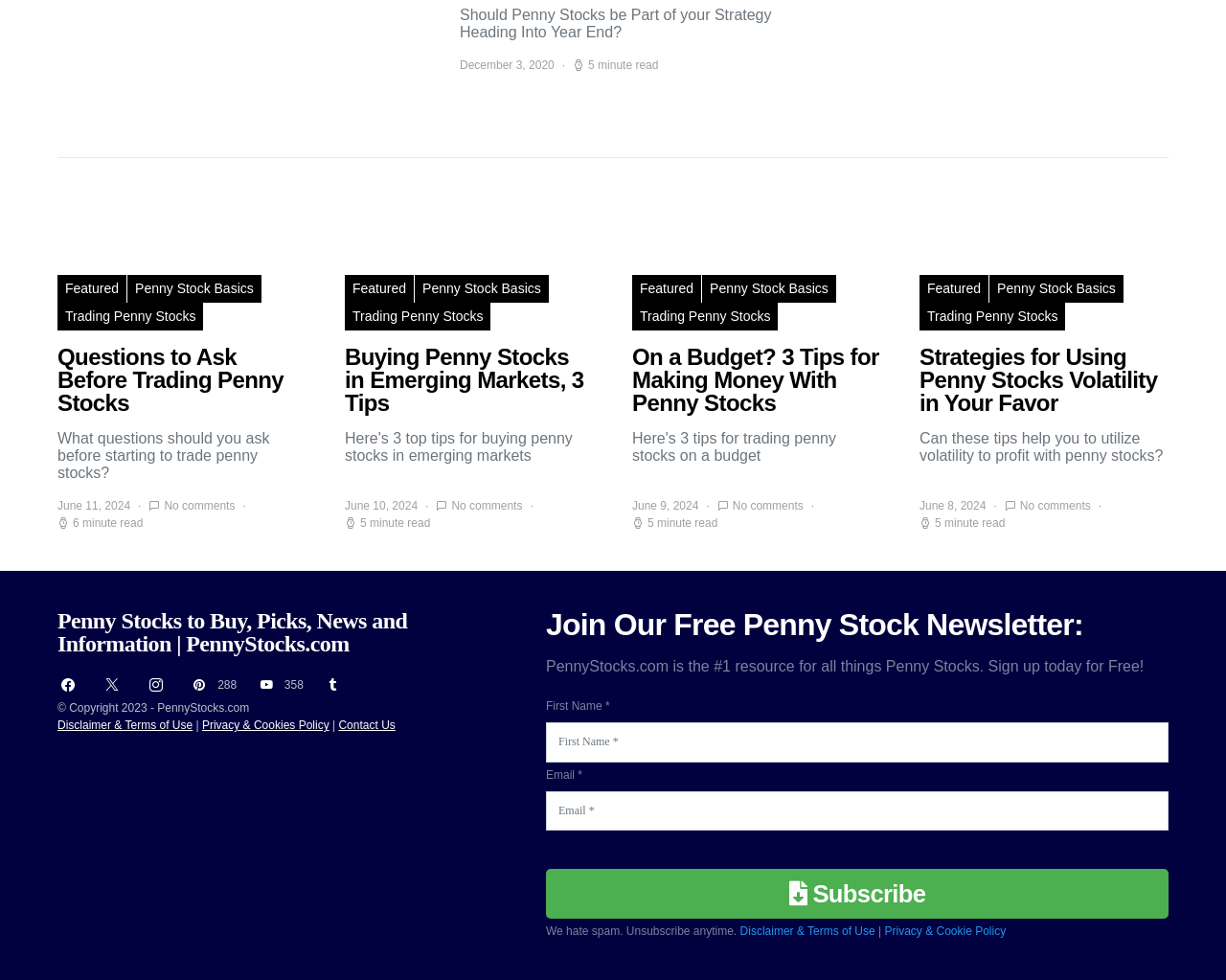Identify the bounding box coordinates of the element to click to follow this instruction: 'Subscribe to the newsletter'. Ensure the coordinates are four float values between 0 and 1, provided as [left, top, right, bottom].

[0.445, 0.886, 0.953, 0.938]